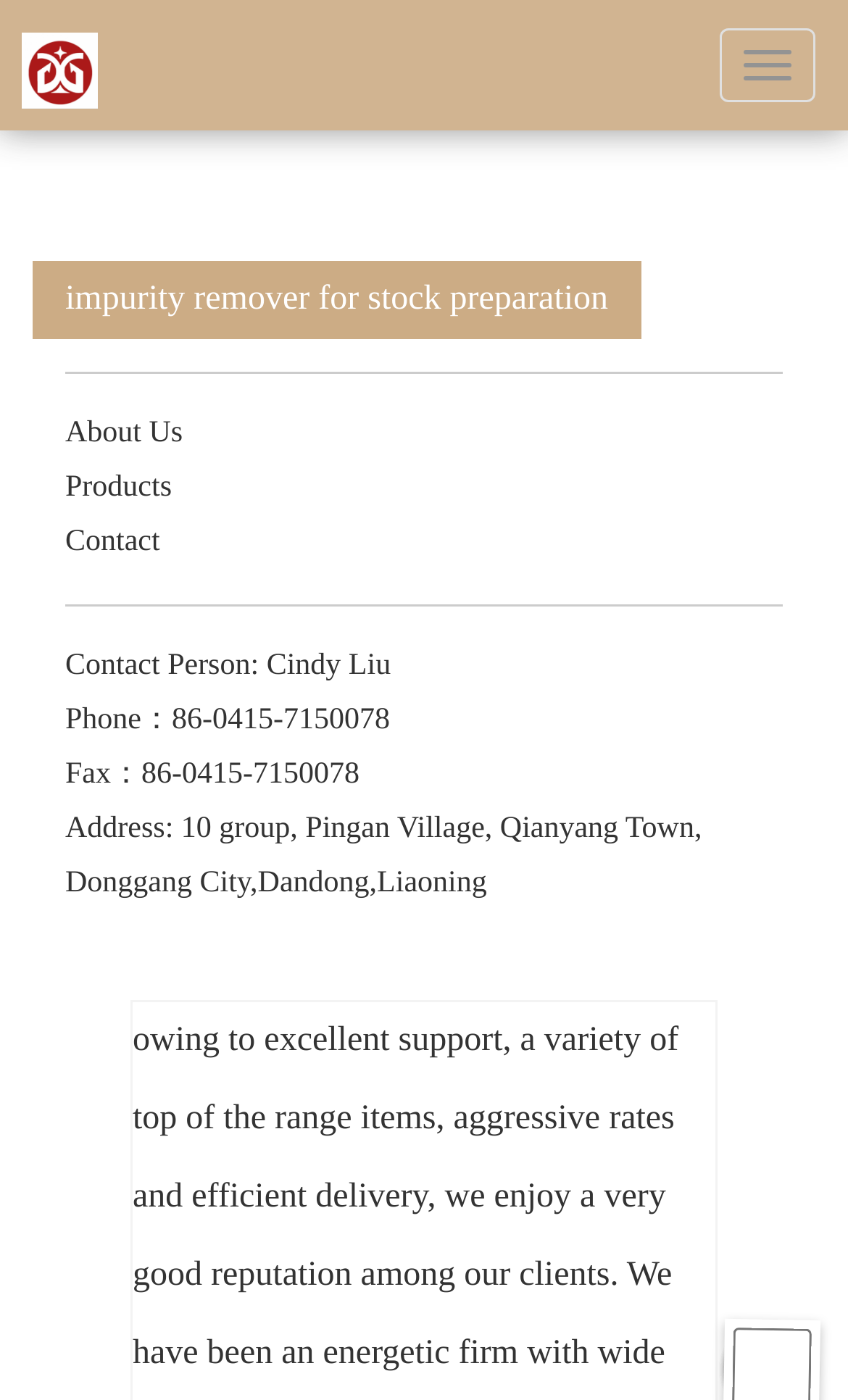Can you locate the main headline on this webpage and provide its text content?

impurity remover for stock preparation